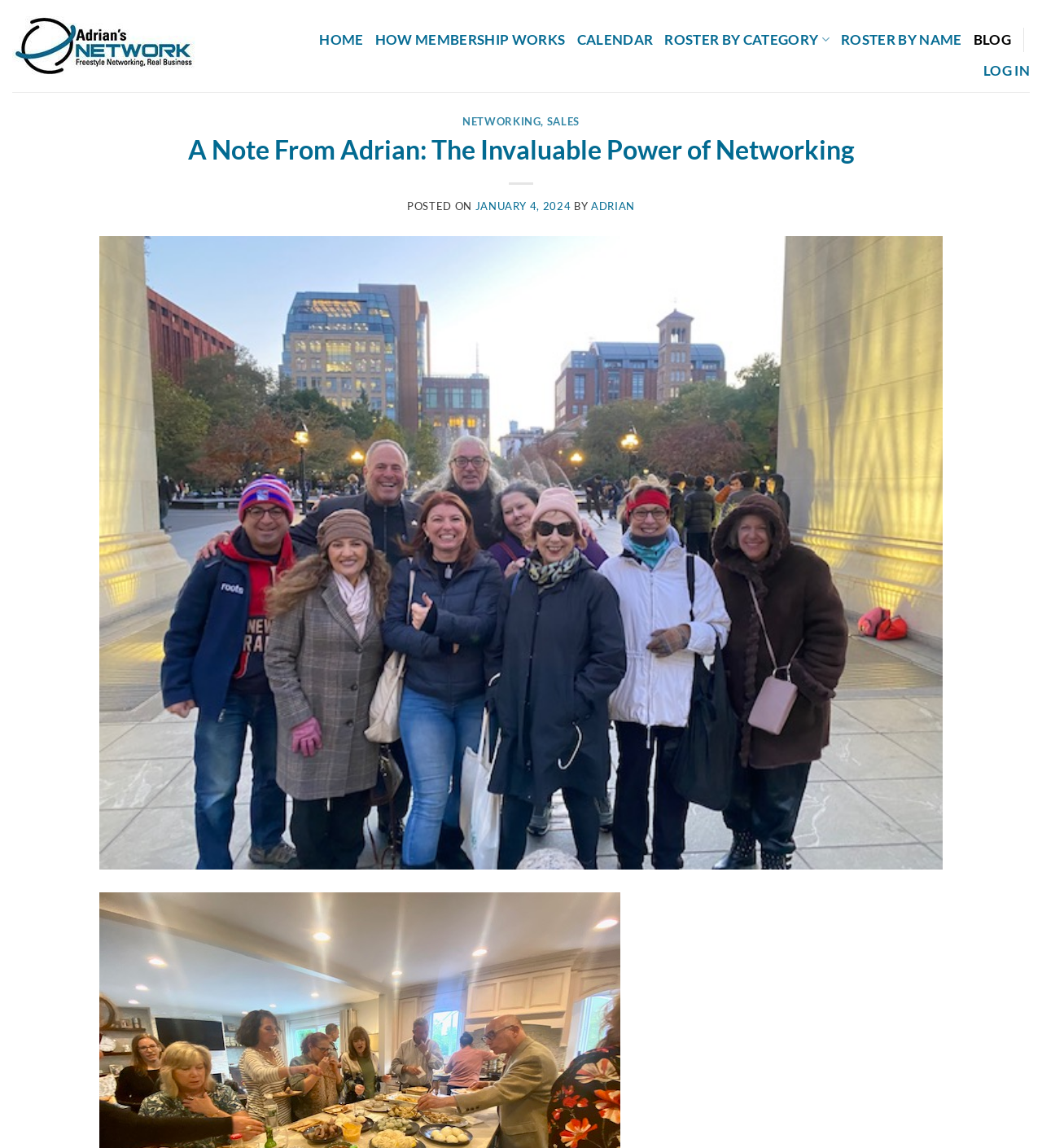Point out the bounding box coordinates of the section to click in order to follow this instruction: "log in".

[0.944, 0.049, 0.988, 0.074]